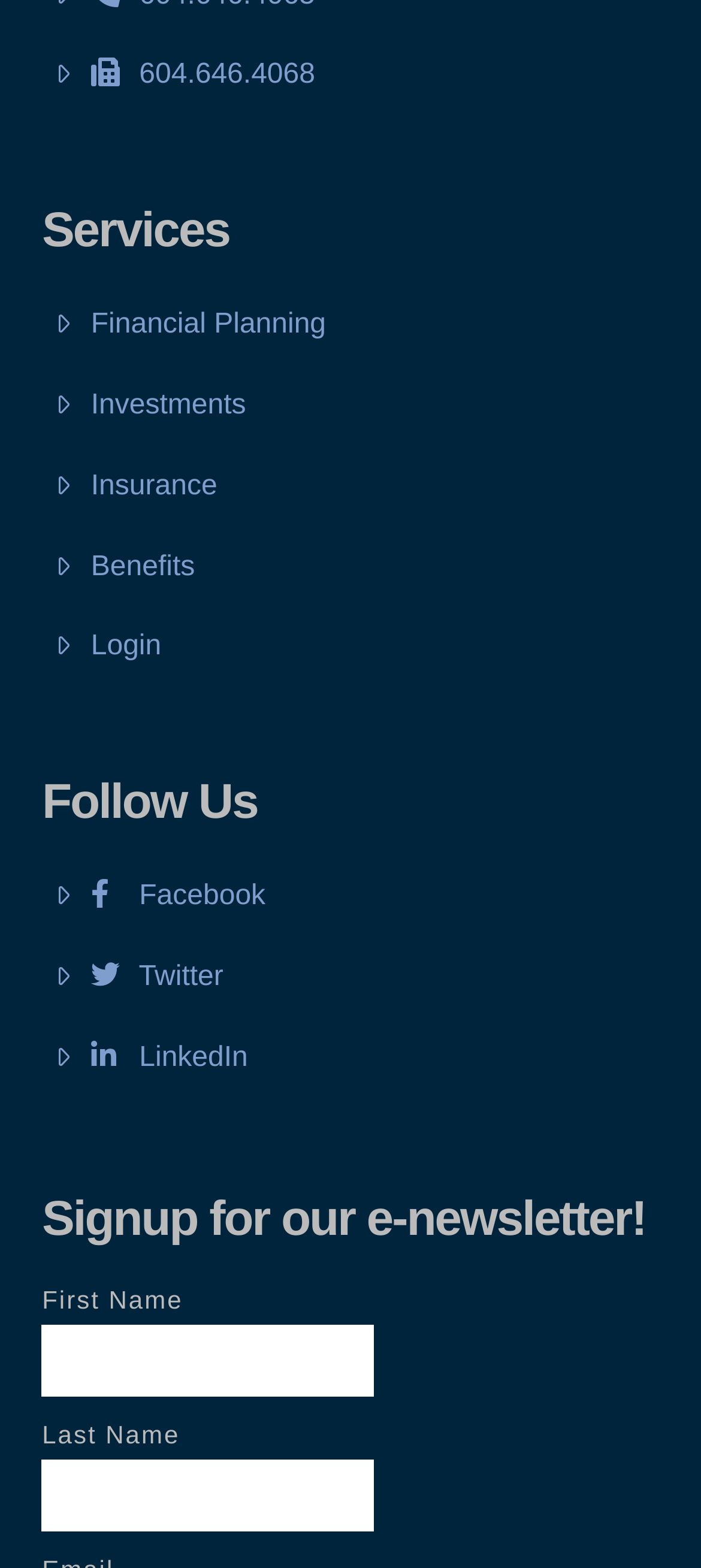Determine the bounding box for the described UI element: "Login".

[0.06, 0.399, 0.23, 0.427]